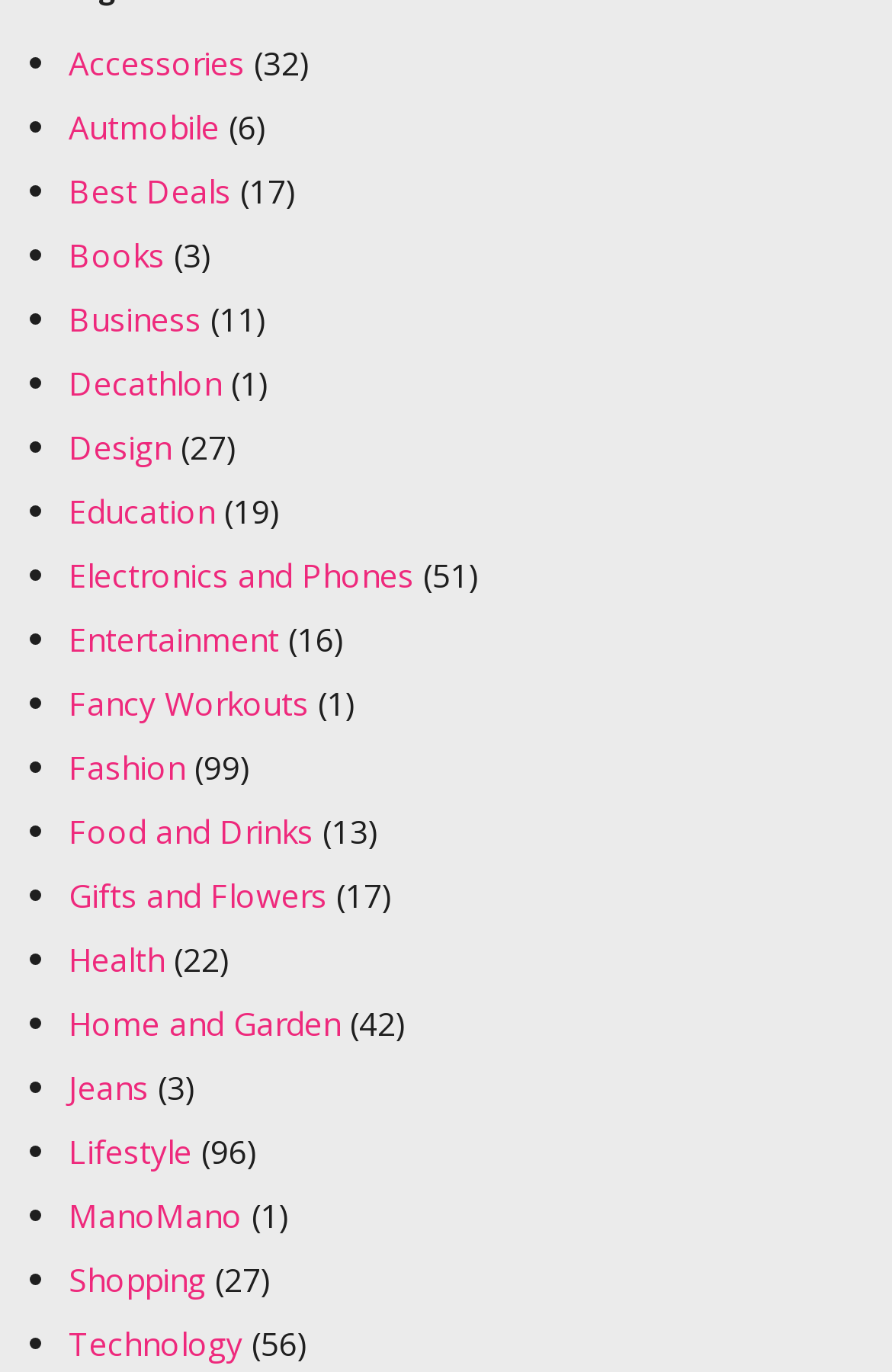Determine the bounding box coordinates for the HTML element described here: "Education".

[0.077, 0.356, 0.241, 0.388]